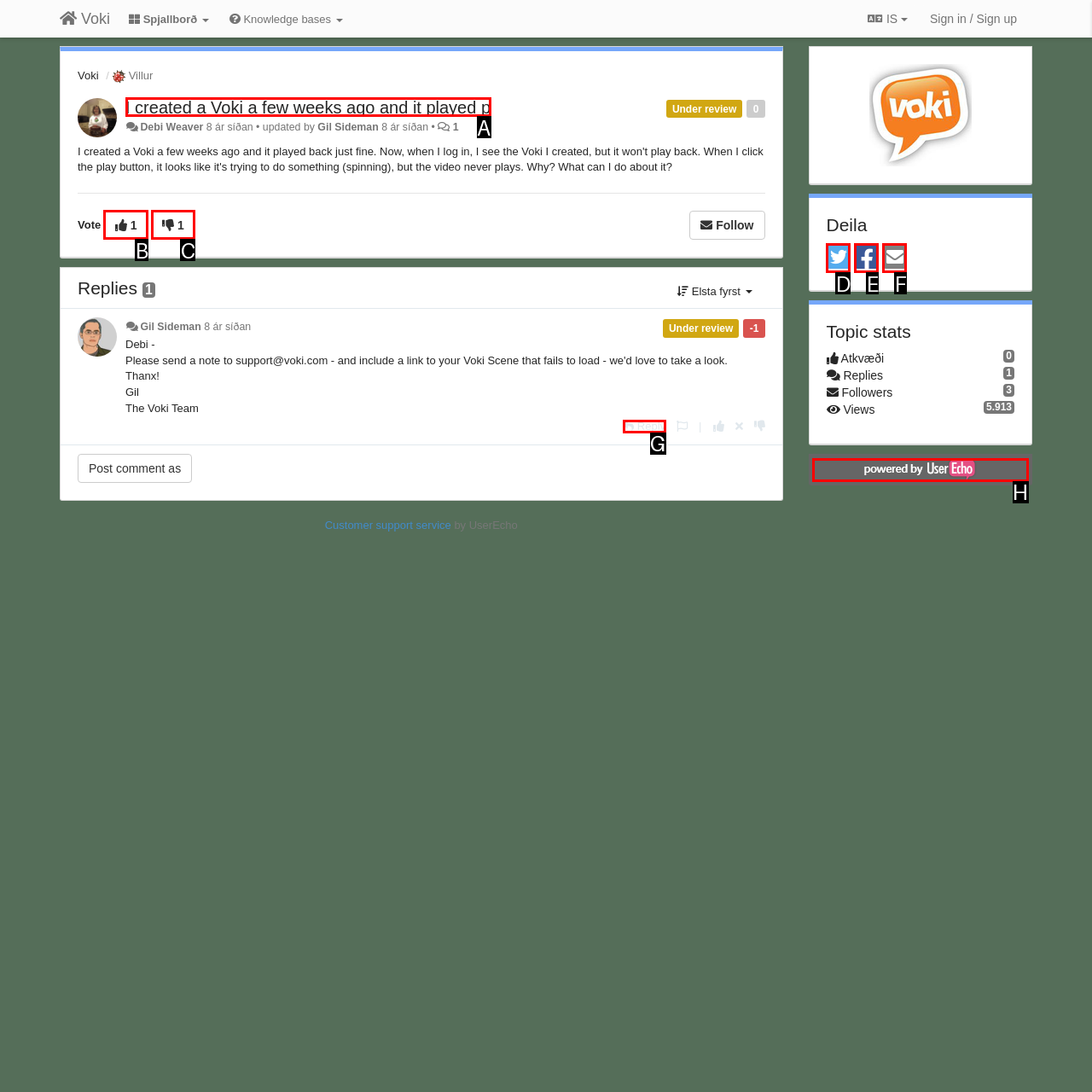Please determine which option aligns with the description: Contact. Respond with the option’s letter directly from the available choices.

None